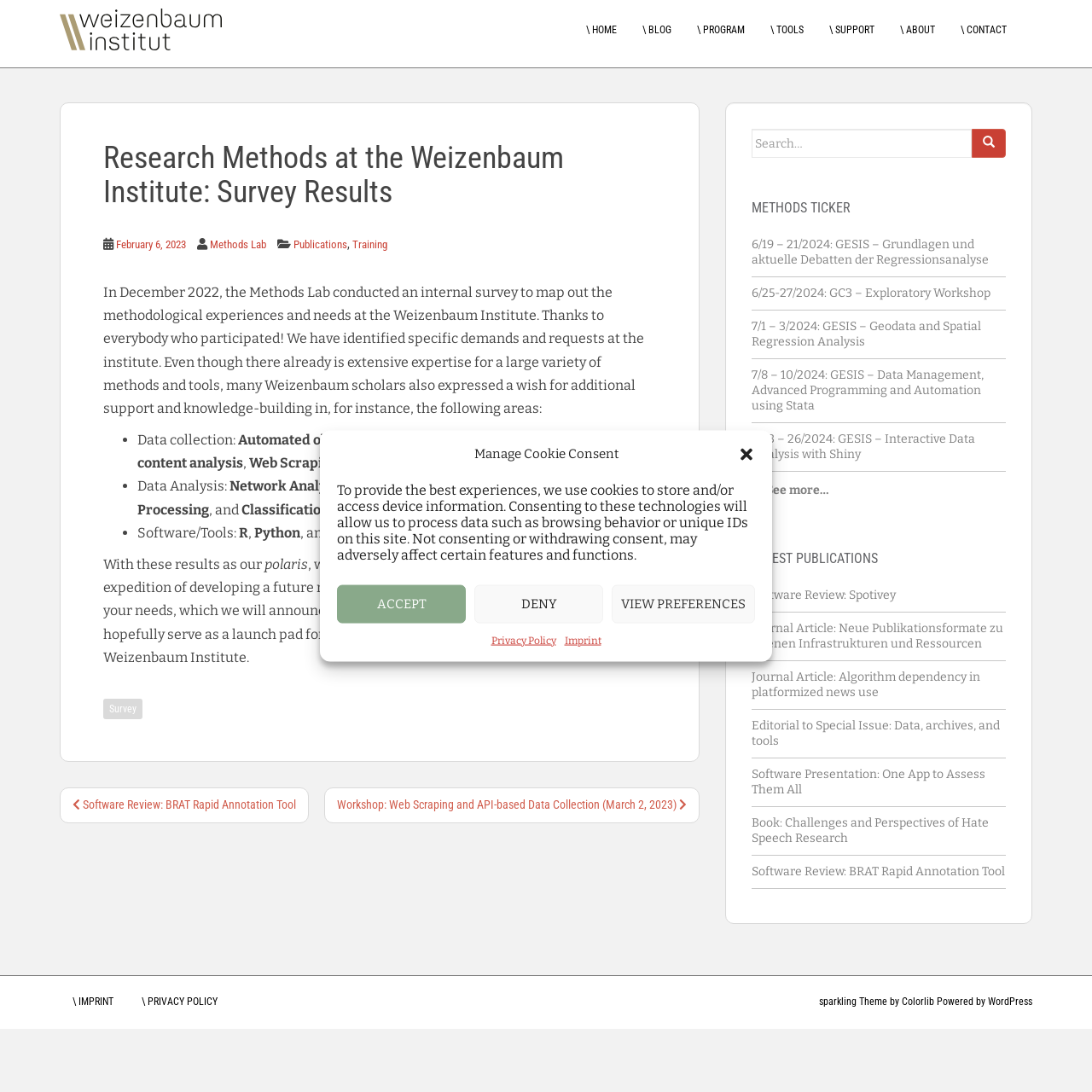Determine the bounding box coordinates of the clickable region to follow the instruction: "Read the 'Methods Ticker'".

[0.688, 0.184, 0.921, 0.197]